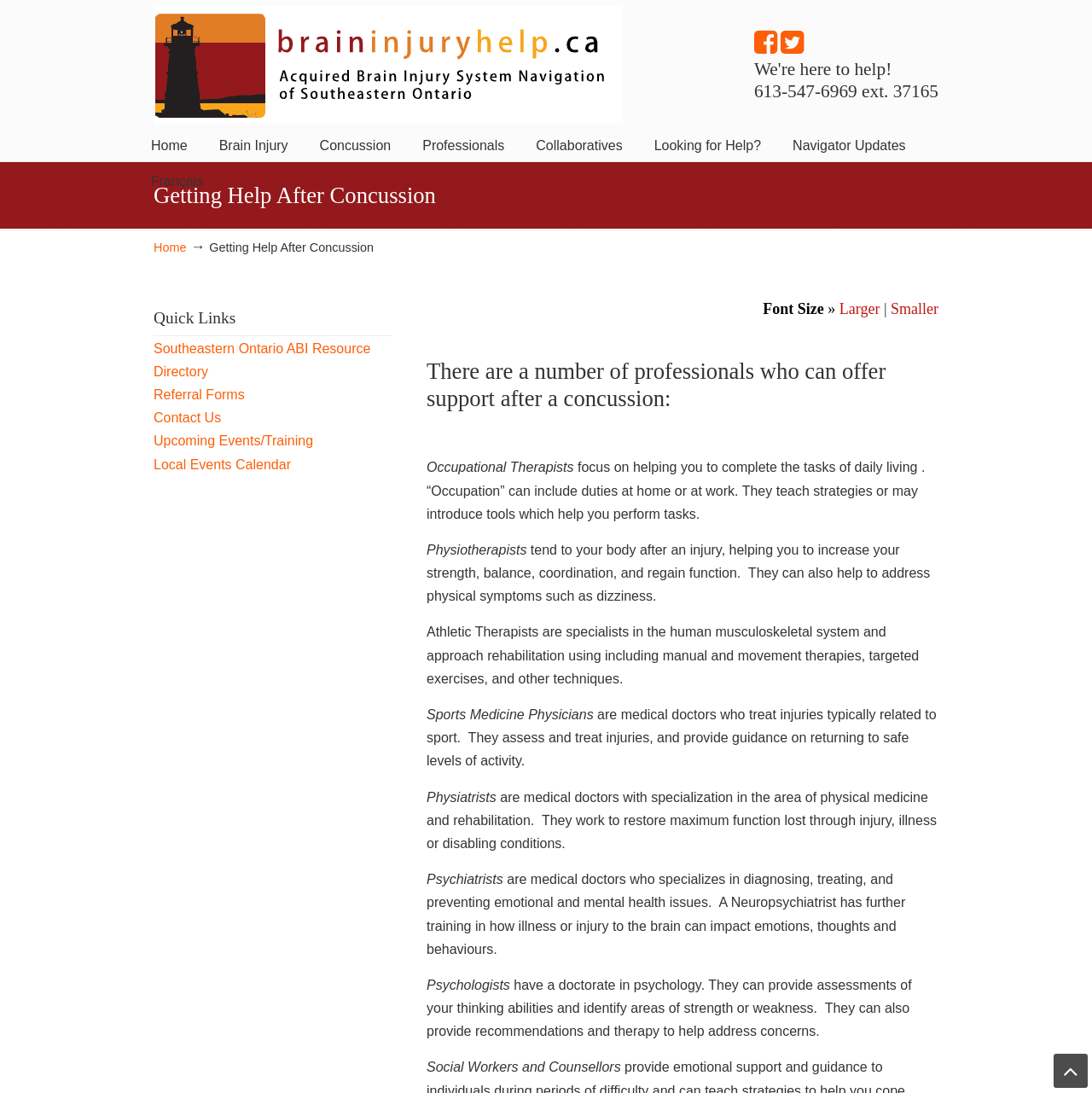Identify the bounding box coordinates of the region I need to click to complete this instruction: "Contact Us".

[0.141, 0.372, 0.359, 0.393]